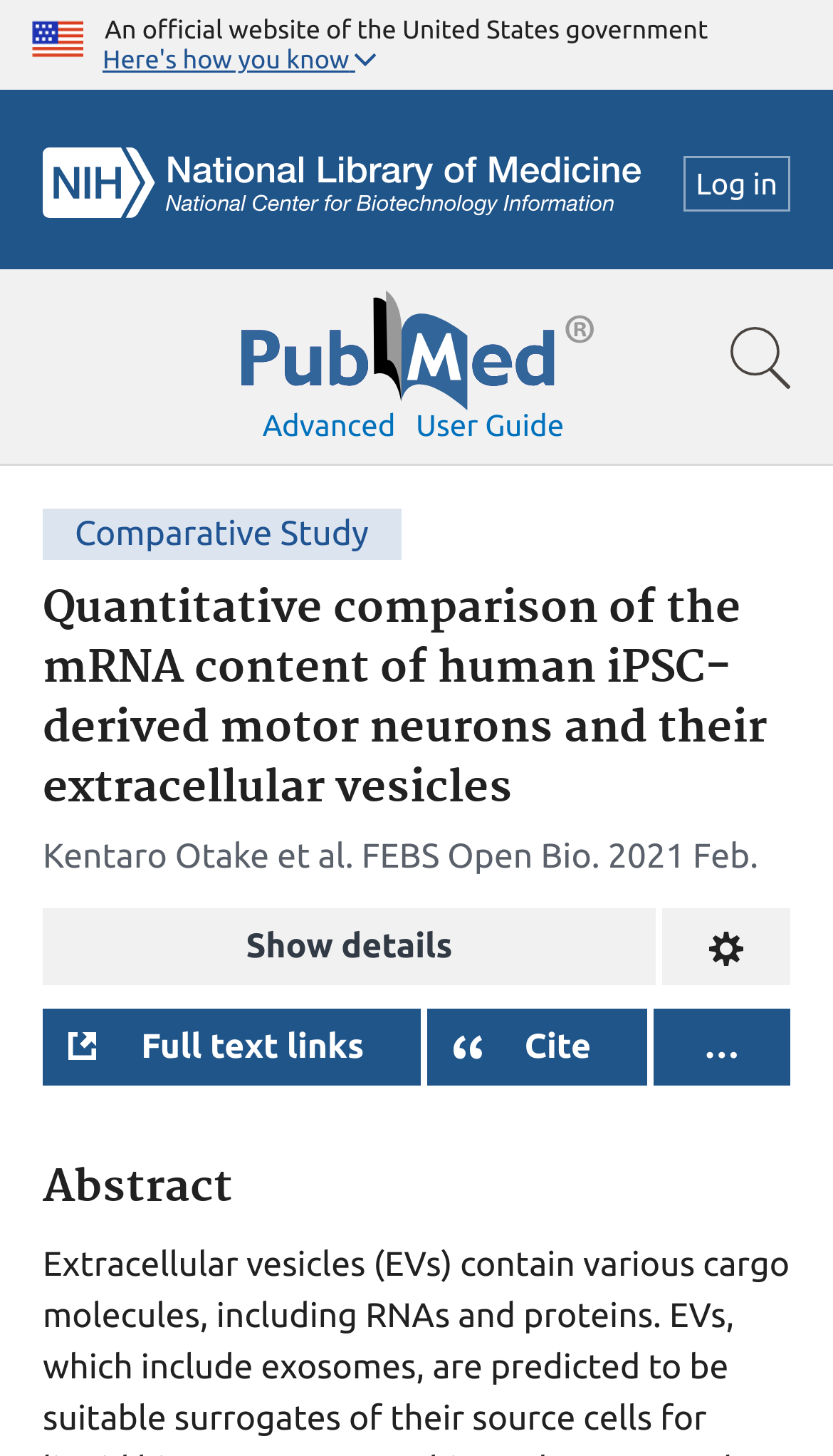Identify the bounding box coordinates for the element you need to click to achieve the following task: "Show advanced search options". The coordinates must be four float values ranging from 0 to 1, formatted as [left, top, right, bottom].

[0.315, 0.28, 0.475, 0.304]